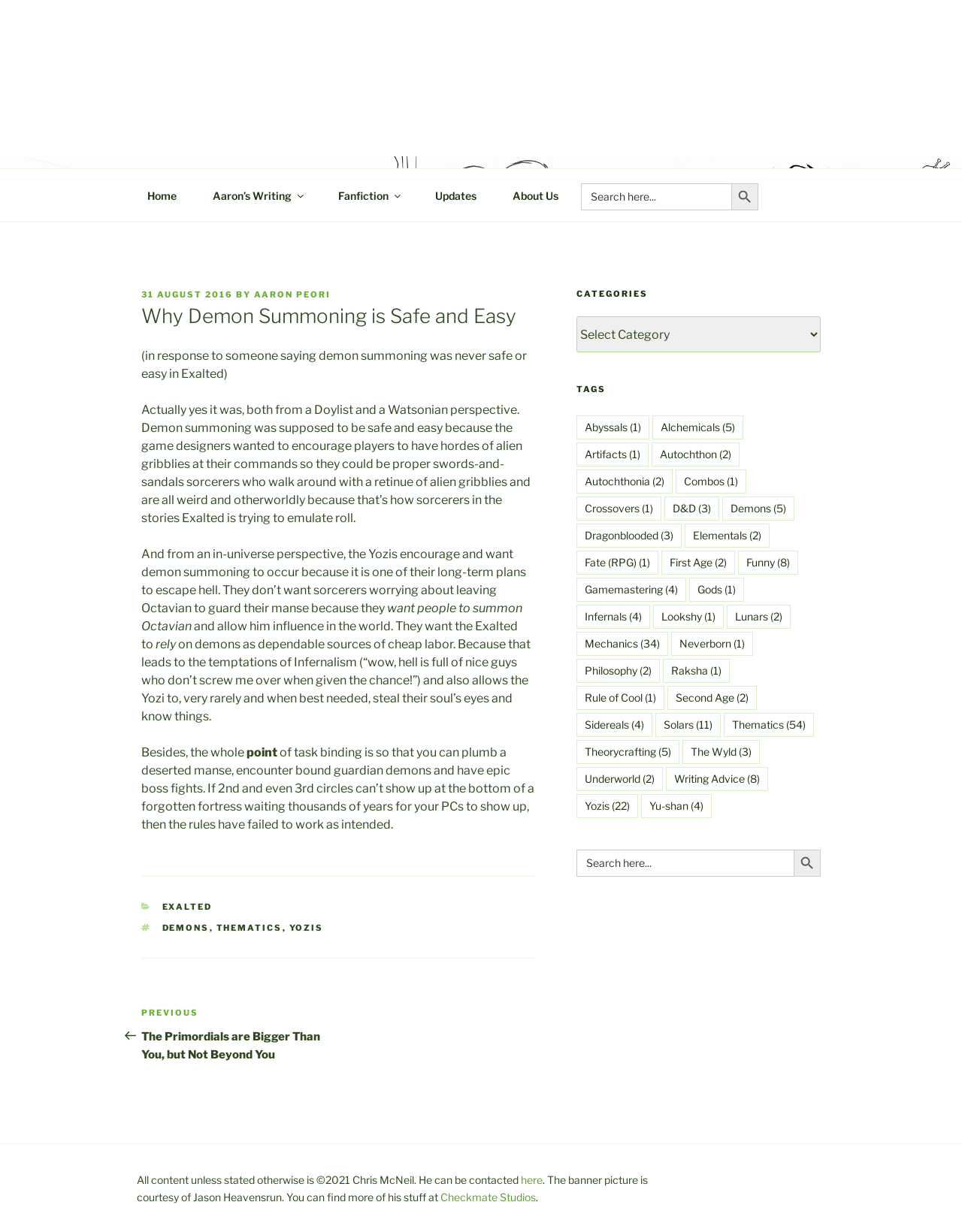Please specify the bounding box coordinates of the clickable region necessary for completing the following instruction: "View the 'CATEGORIES'". The coordinates must consist of four float numbers between 0 and 1, i.e., [left, top, right, bottom].

[0.168, 0.731, 0.242, 0.74]